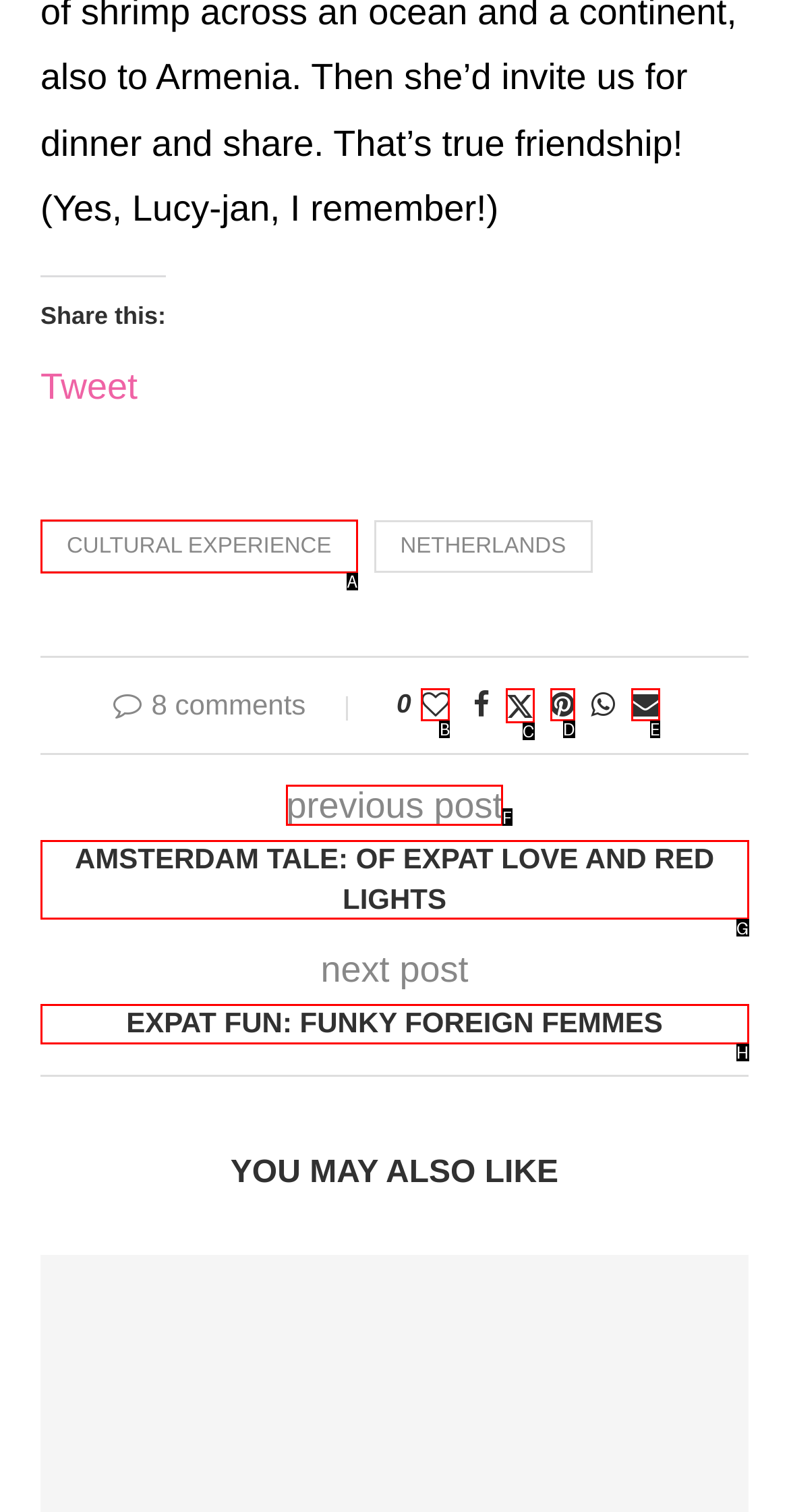Determine which HTML element should be clicked for this task: Read the previous post
Provide the option's letter from the available choices.

F